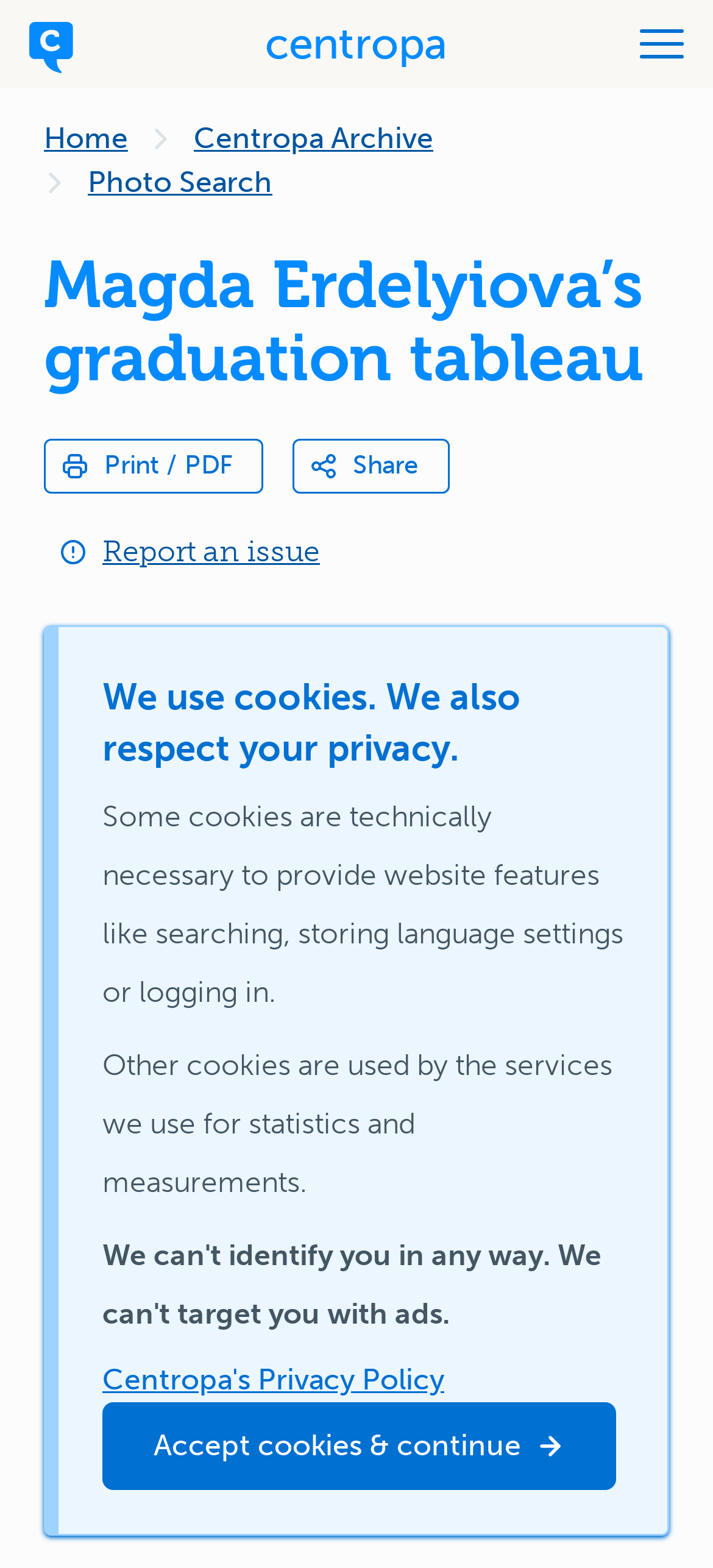Use a single word or phrase to respond to the question:
What is the purpose of the 'Report an issue' link?

To report an issue